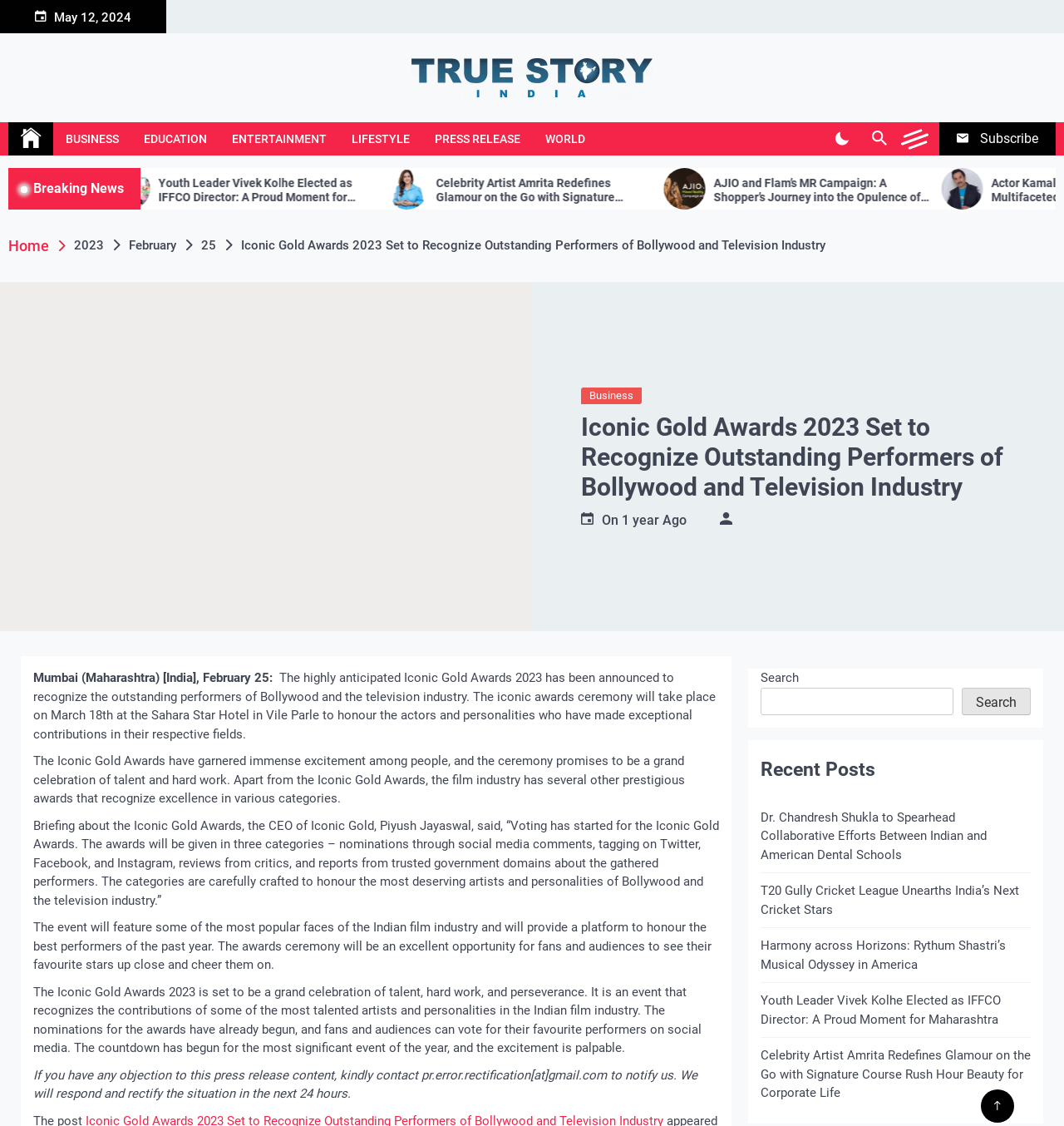Please find the bounding box coordinates of the element's region to be clicked to carry out this instruction: "Click on the 'True Story India' link".

[0.387, 0.052, 0.613, 0.086]